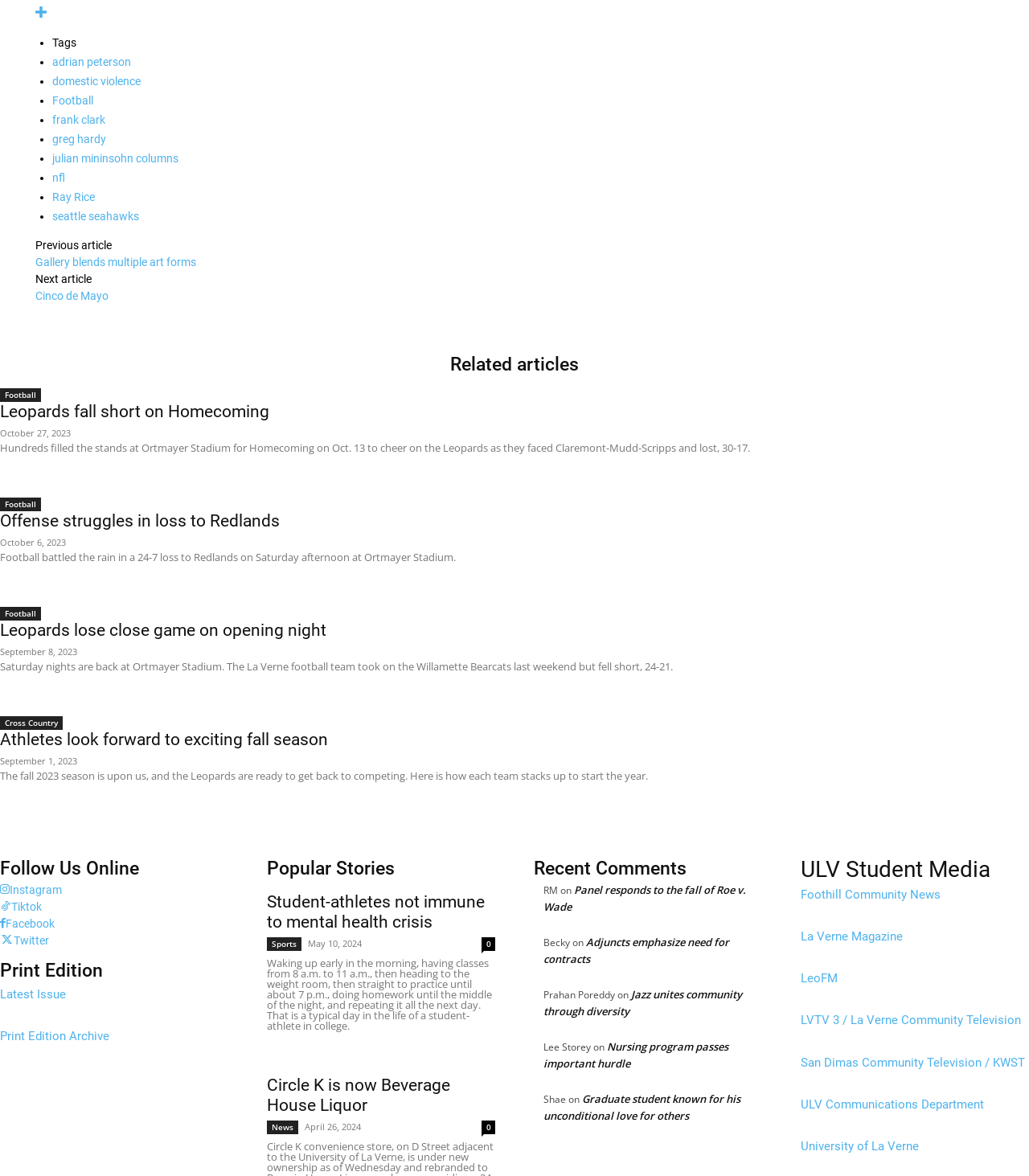How many links are there under the 'Follow Us Online' heading?
Answer the question with a thorough and detailed explanation.

There are 4 links under the 'Follow Us Online' heading, which are Instagram, Tiktok, Facebook, and Twitter.